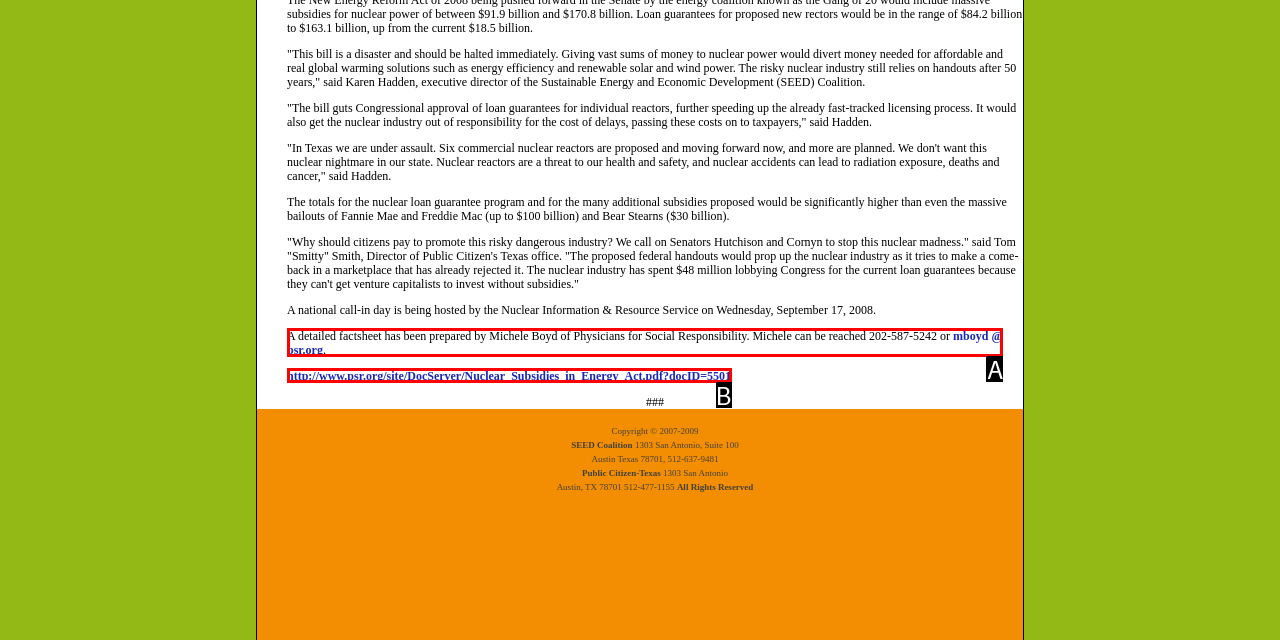Choose the UI element that best aligns with the description: http://www.psr.org/site/DocServer/Nuclear_Subsidies_in_Energy_Act.pdf?docID=5501
Respond with the letter of the chosen option directly.

B